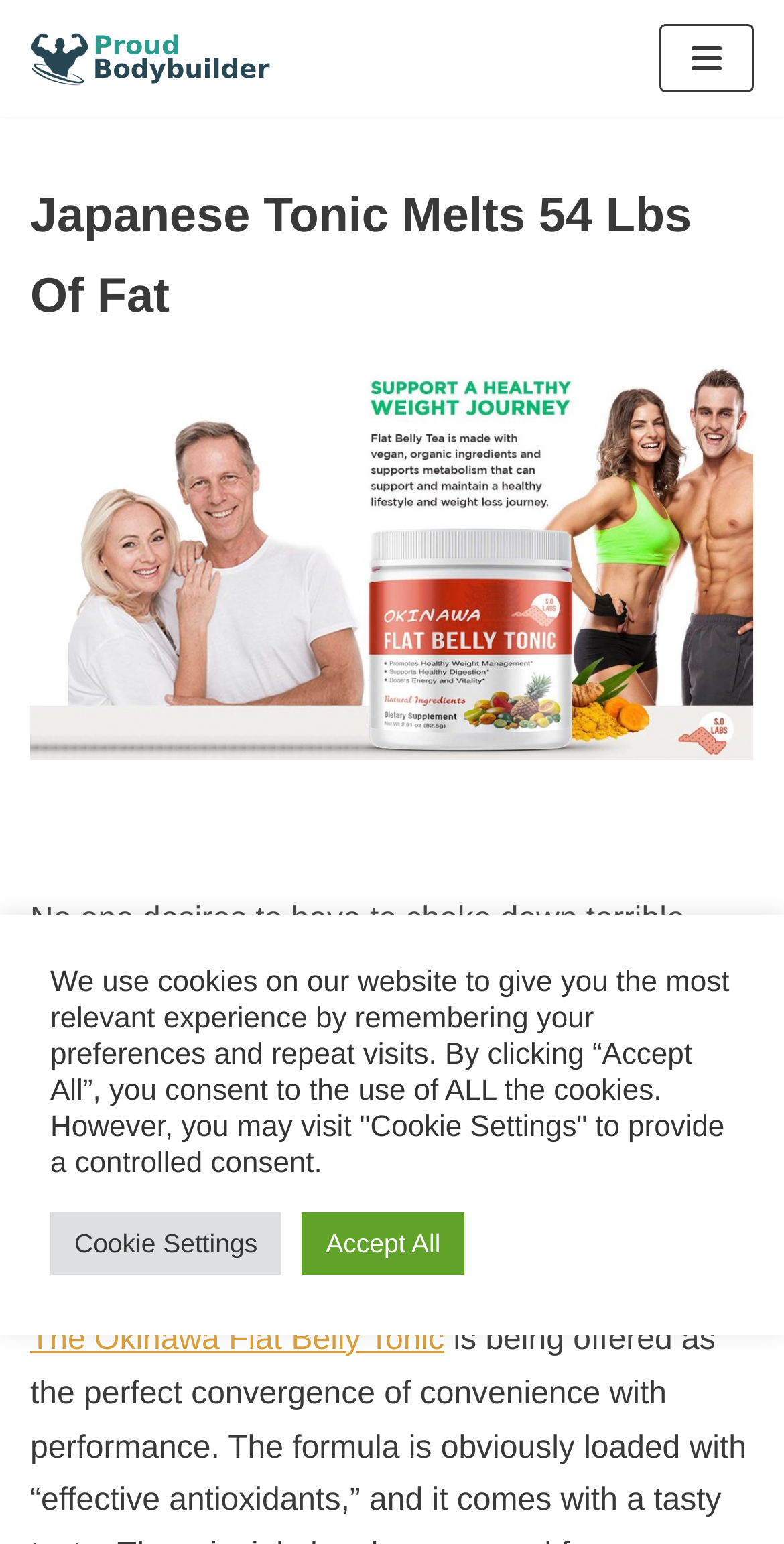Carefully examine the image and provide an in-depth answer to the question: Is there a navigation menu on the page?

I found the answer by looking at the button element with the text 'Navigation Menu' which is located at the top right corner of the page.